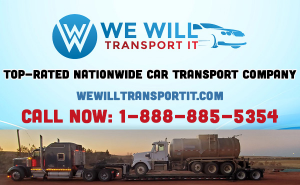Please provide a detailed answer to the question below by examining the image:
What is the phone number to call for assistance?

The bold call-to-action 'CALL NOW: 1-888-885-5354' is presented to encourage immediate contact and invite viewers to reach out for assistance.